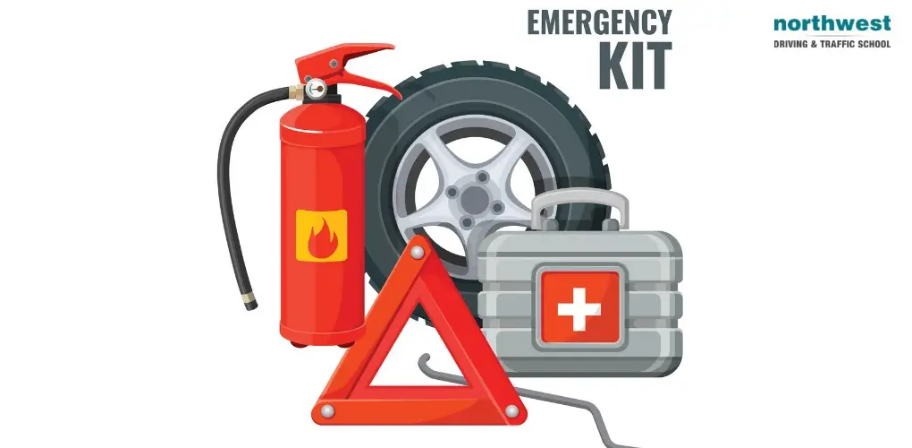What is the purpose of the safety triangle?
Provide an in-depth and detailed answer to the question.

The safety triangle is illustrated in the image, and its purpose is to alert other drivers in case of a breakdown, ensuring the safety of the driver and others on the road.